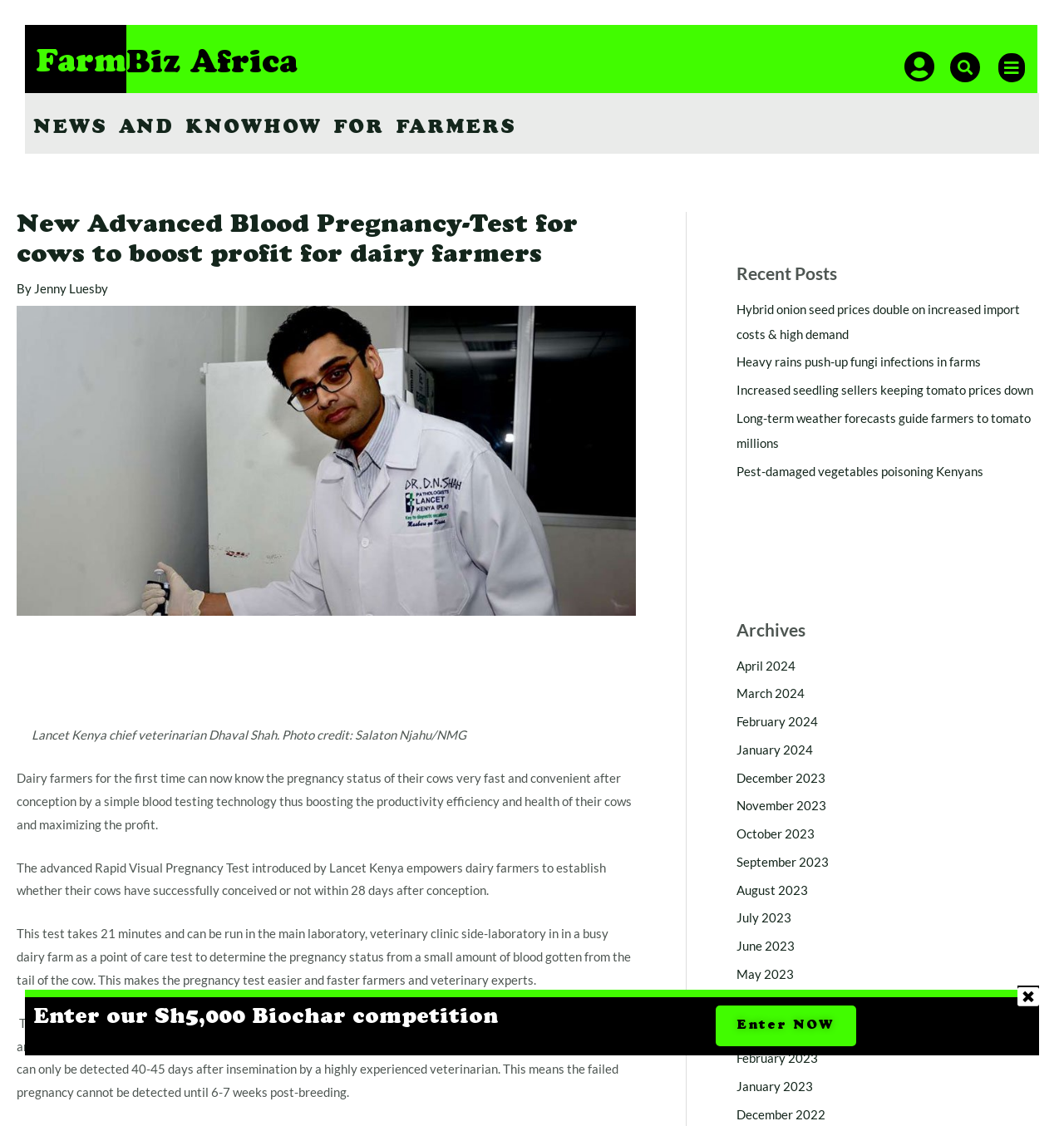Generate the text of the webpage's primary heading.

New Advanced Blood Pregnancy-Test for cows to boost profit for dairy farmers